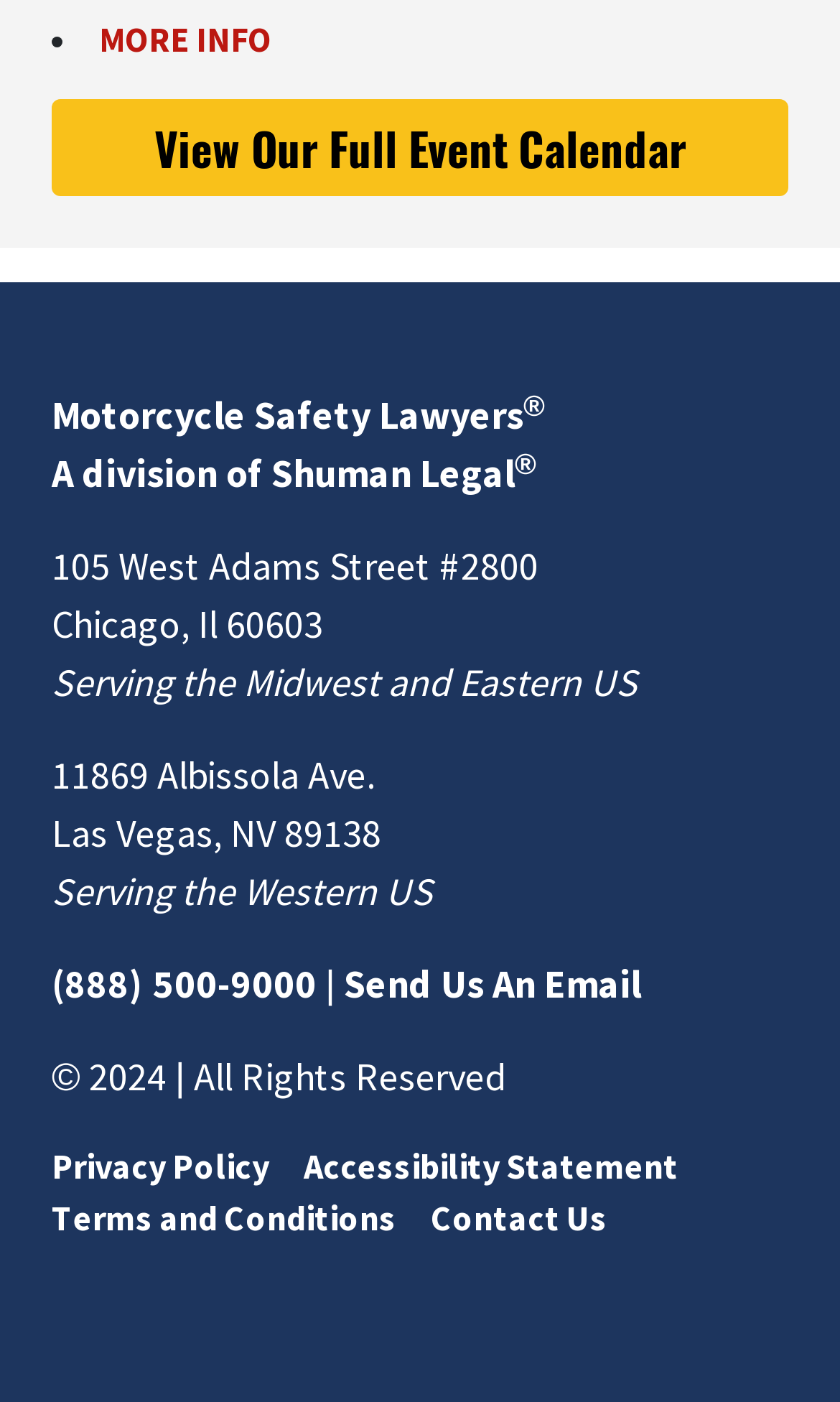Based on the element description Send Us An Email, identify the bounding box coordinates for the UI element. The coordinates should be in the format (top-left x, top-left y, bottom-right x, bottom-right y) and within the 0 to 1 range.

[0.409, 0.684, 0.763, 0.72]